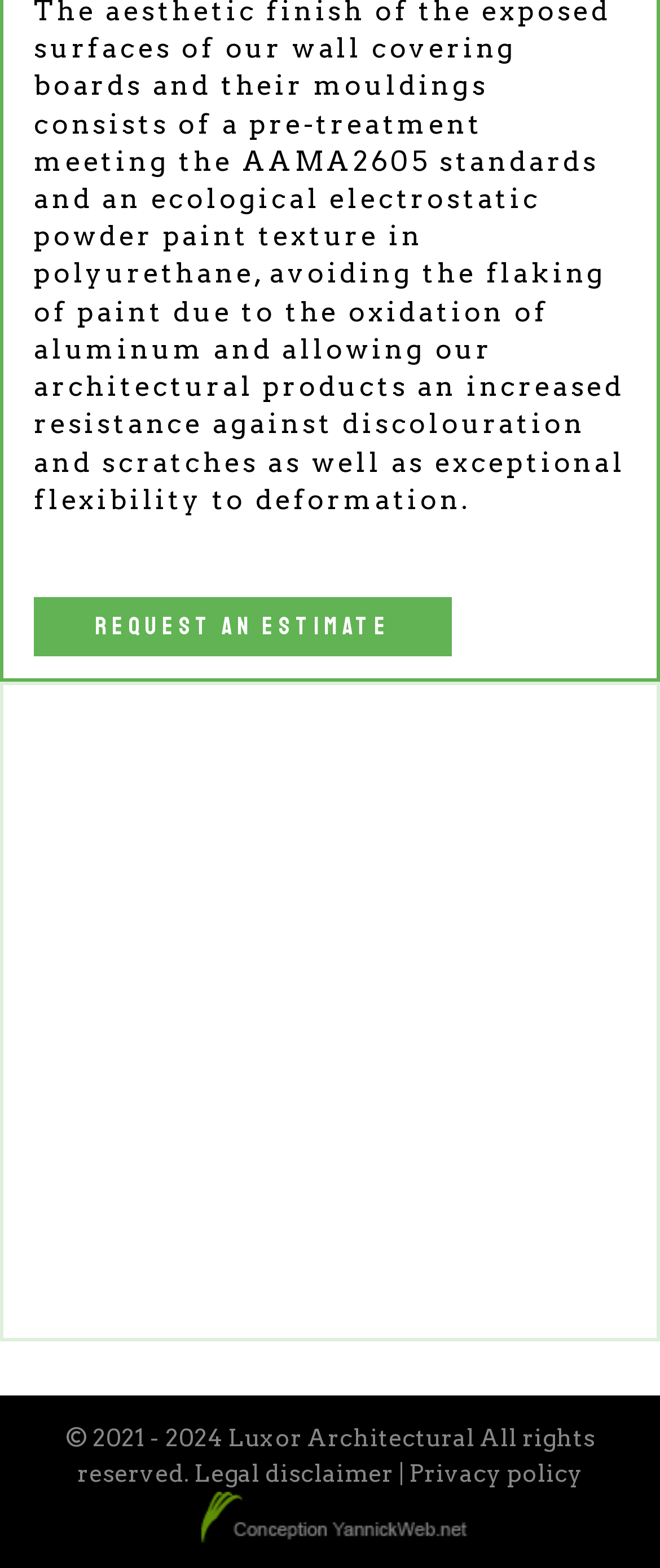What is the copyright year range?
Examine the image closely and answer the question with as much detail as possible.

The copyright year range can be found at the bottom of the webpage, where it says '© 2021 - 2024 Luxor Architectural All rights reserved.'